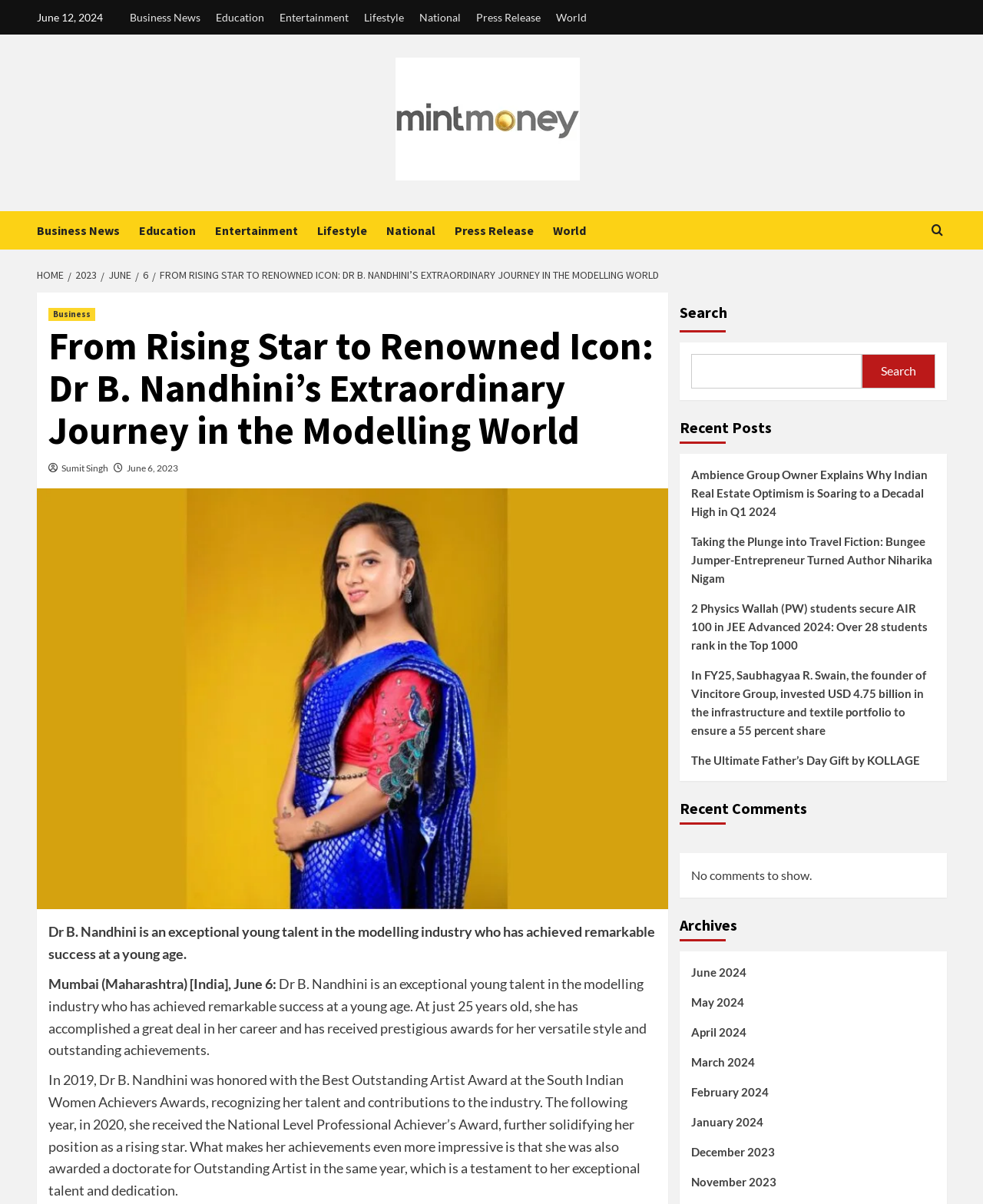Please provide a one-word or short phrase answer to the question:
What is the category of the article?

Lifestyle